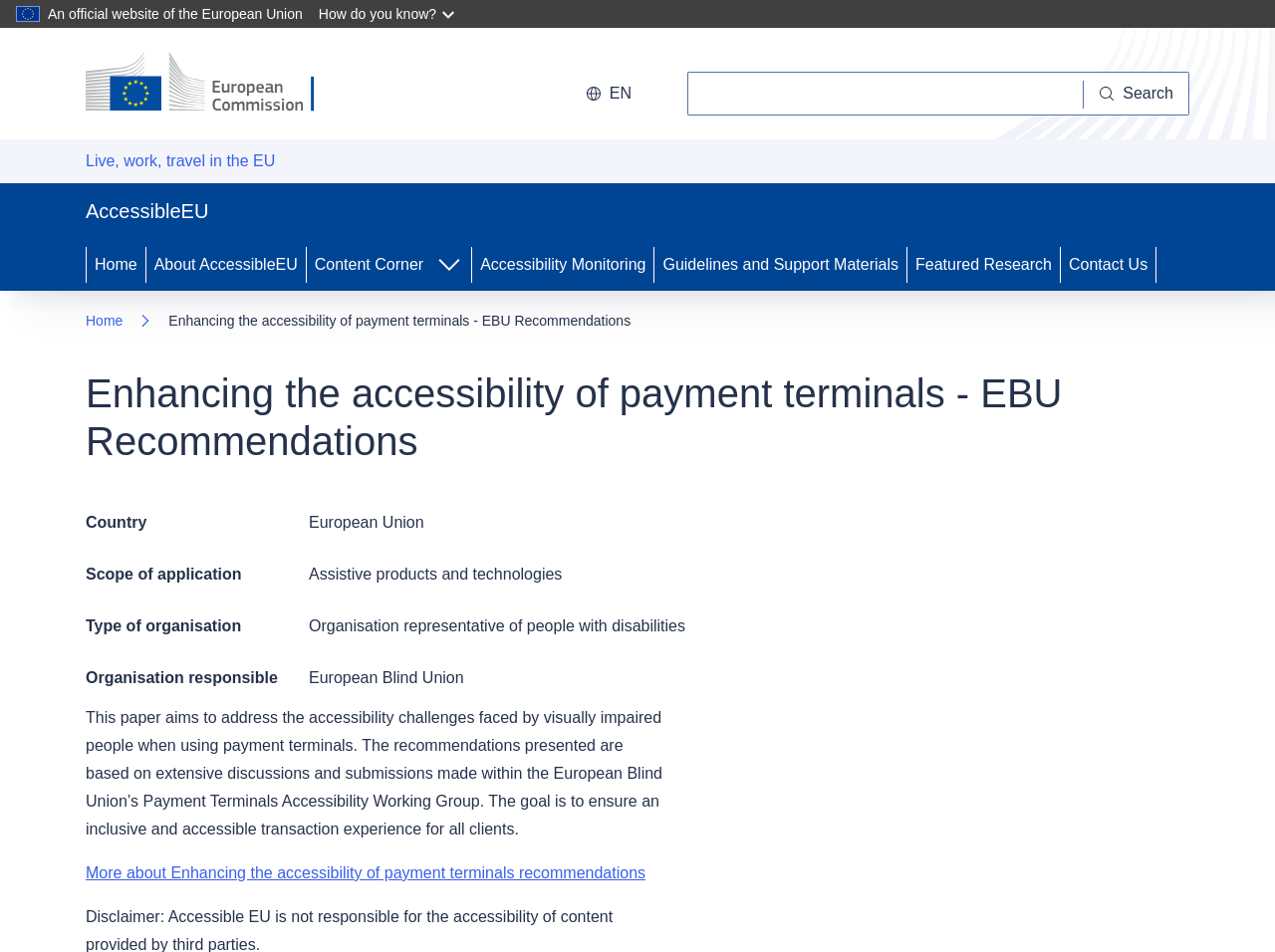Refer to the image and offer a detailed explanation in response to the question: What is the current language of the webpage?

I found the answer by looking at the language selection button, which says 'Change language, current language is English'.